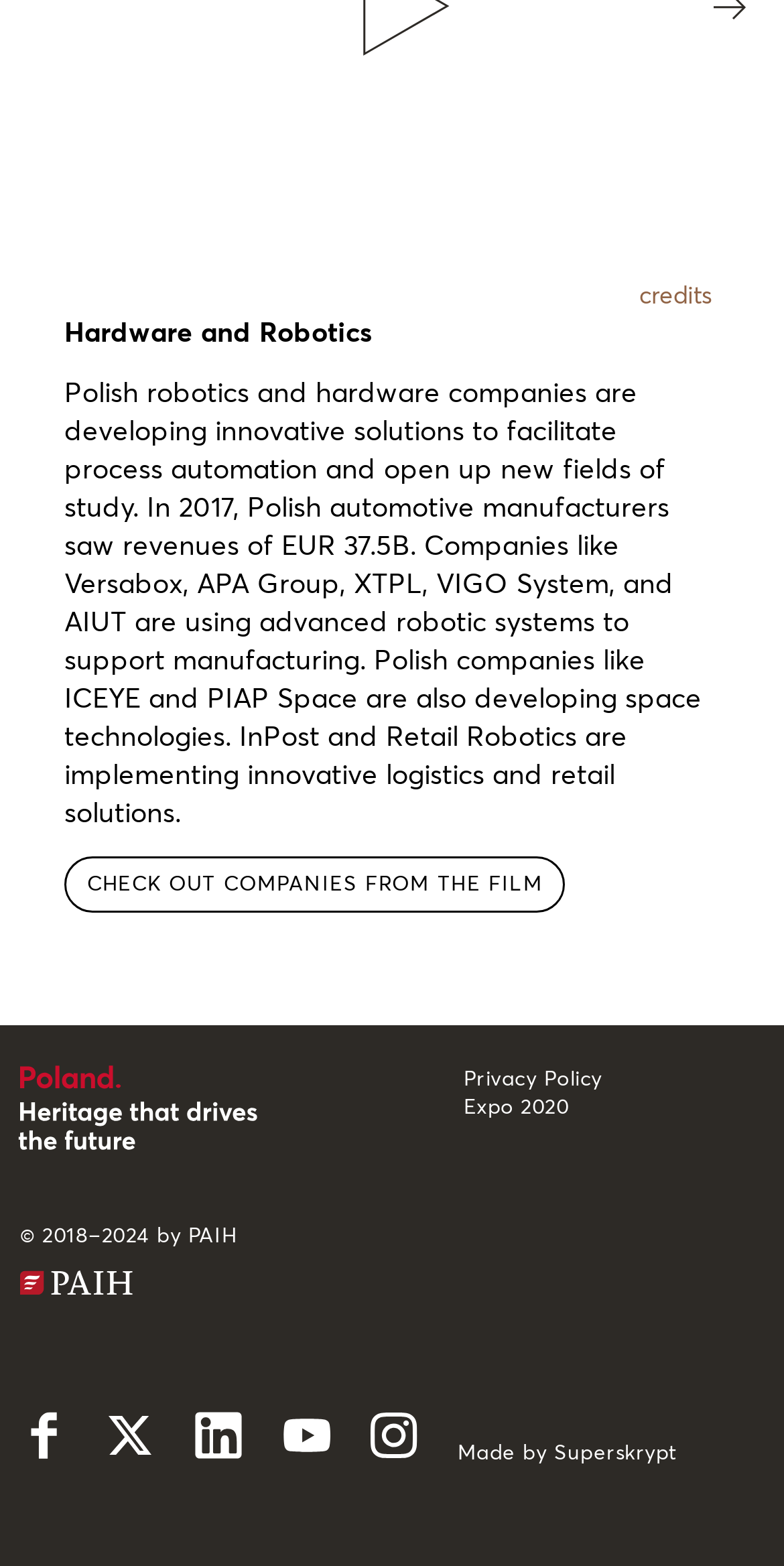Using the information shown in the image, answer the question with as much detail as possible: What is the format of the video content on this page?

The video content on this page is in Vimeo format, as indicated by the 'Vimeo play button' element, which suggests that the video is hosted on the Vimeo platform.